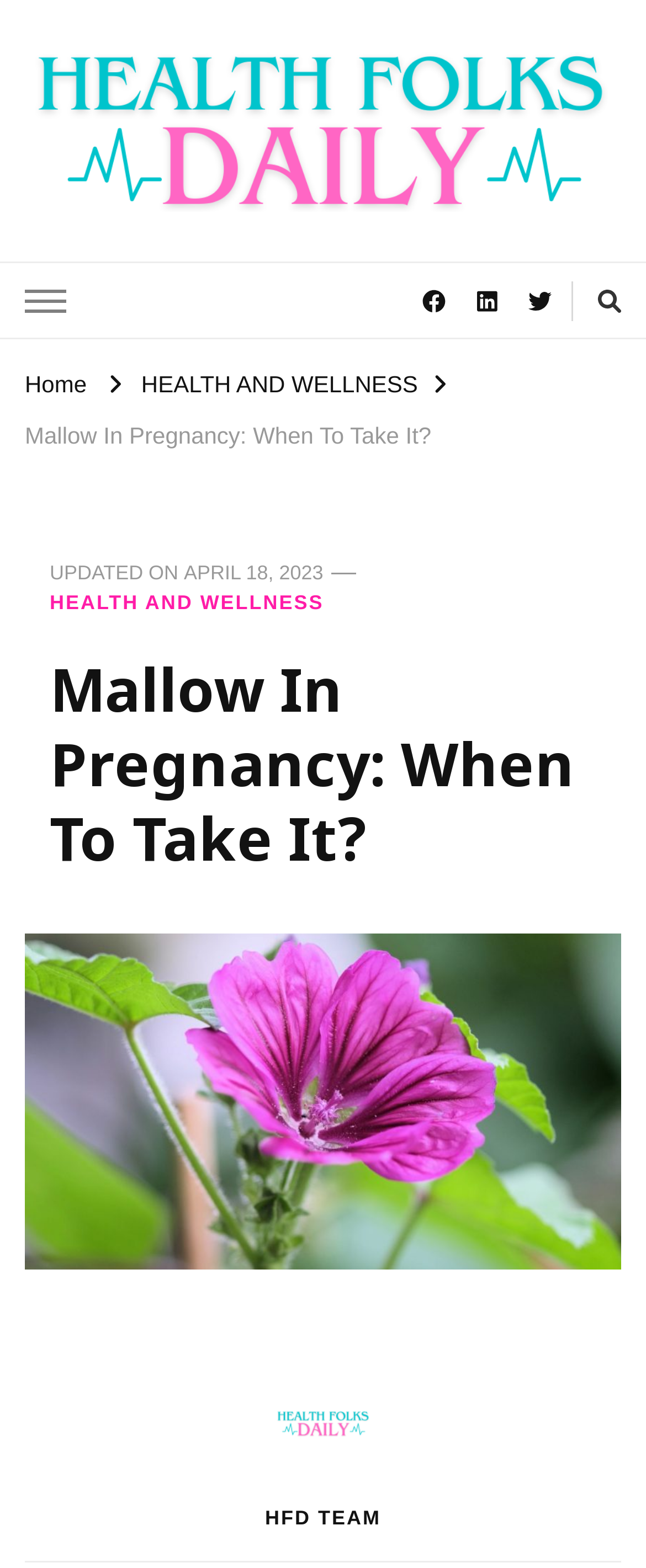Point out the bounding box coordinates of the section to click in order to follow this instruction: "Click on the link 'The Real Estate Man'".

None